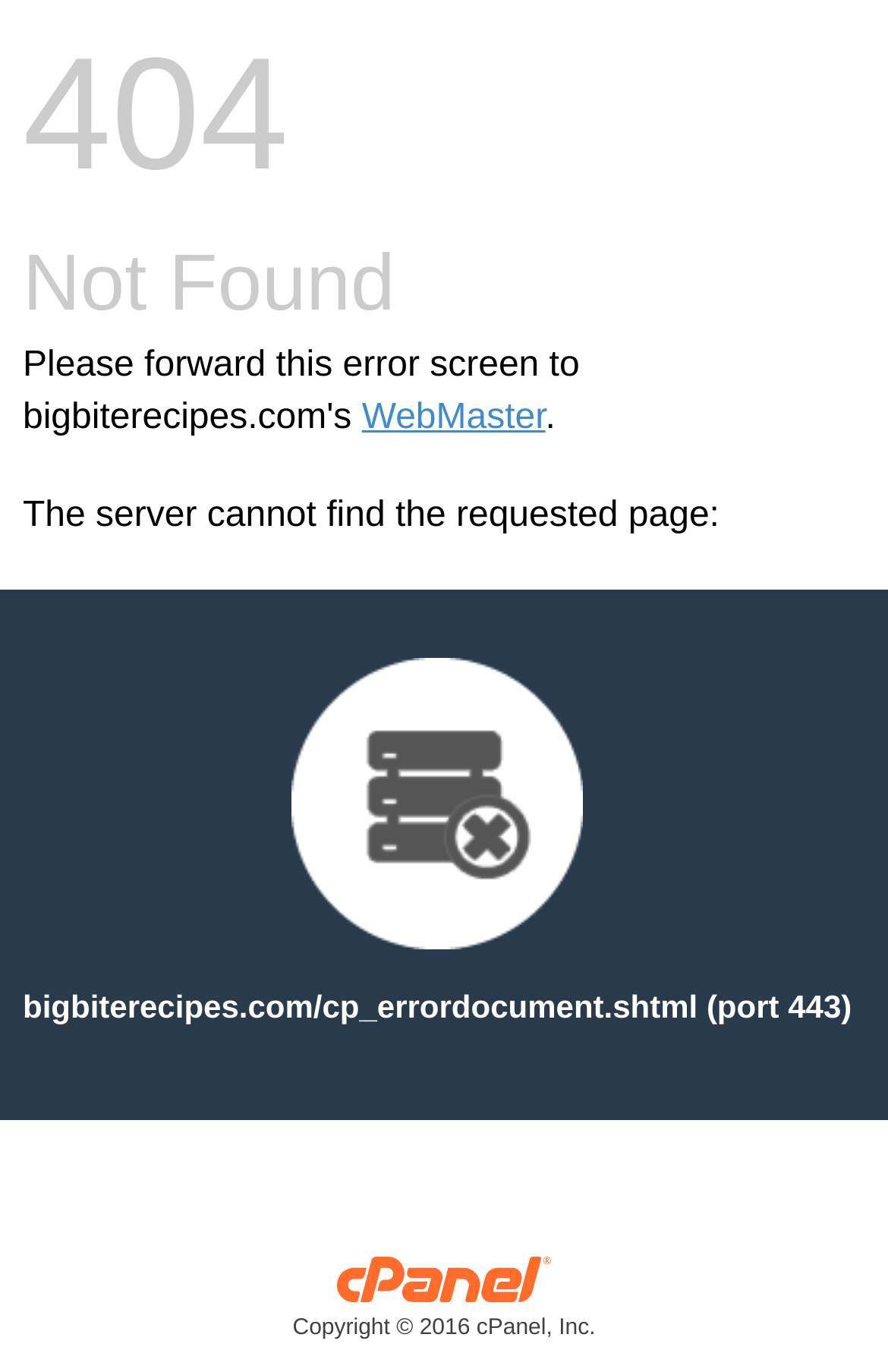Based on the element description, predict the bounding box coordinates (top-left x, top-left y, bottom-right x, bottom-right y) for the UI element in the screenshot: WebMaster

[0.407, 0.29, 0.614, 0.318]